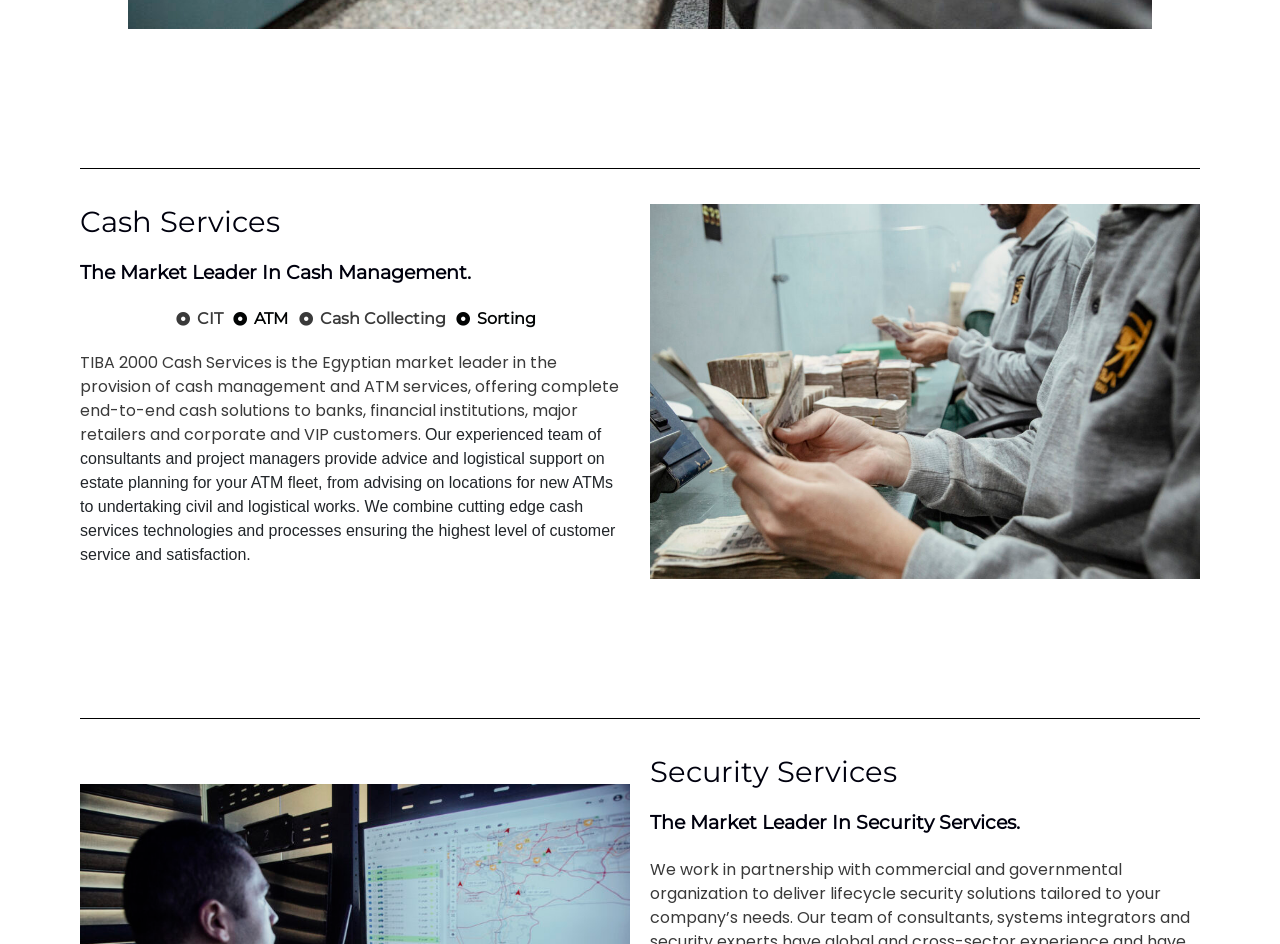What is the role of the consultants and project managers?
From the image, respond with a single word or phrase.

Advice and logistical support